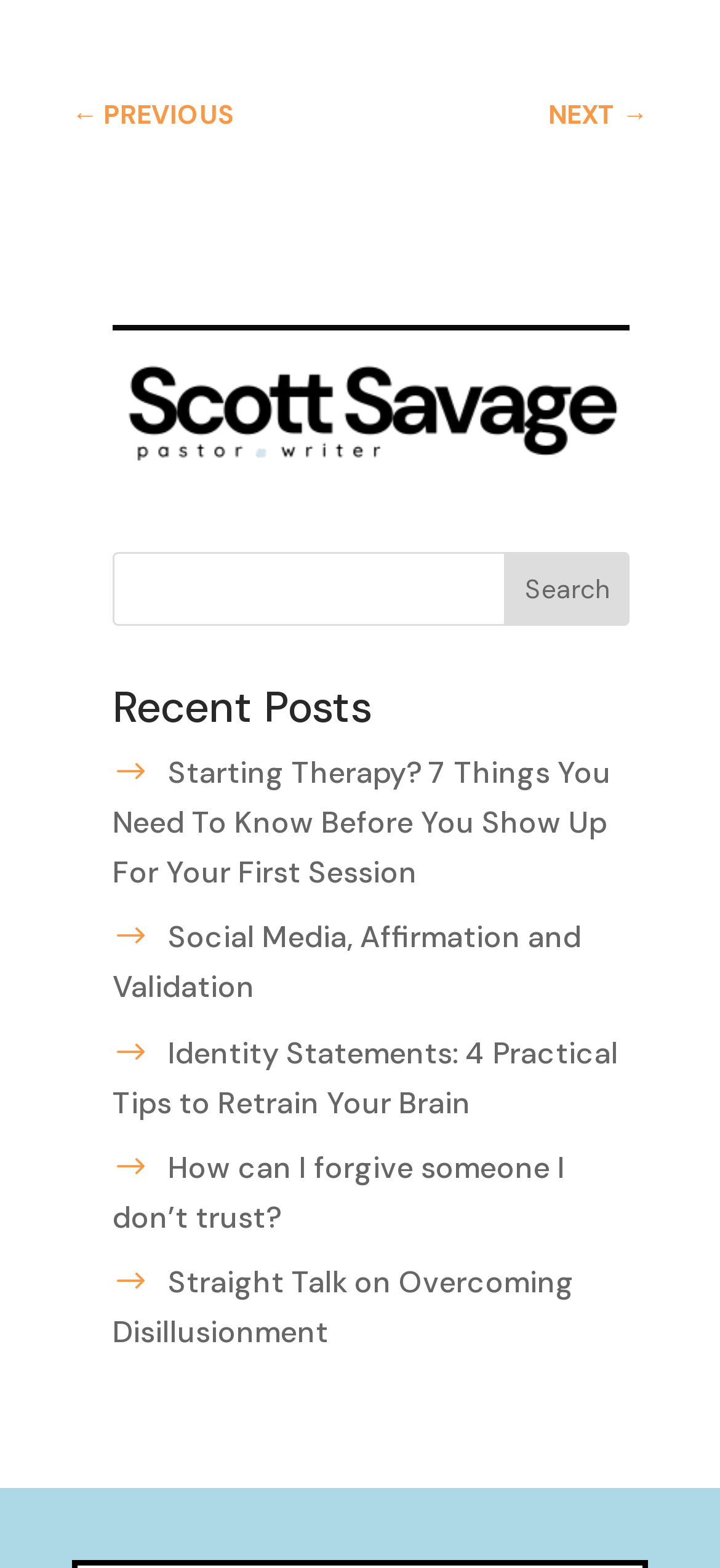Respond to the following question with a brief word or phrase:
How many elements are there in the top navigation bar?

2